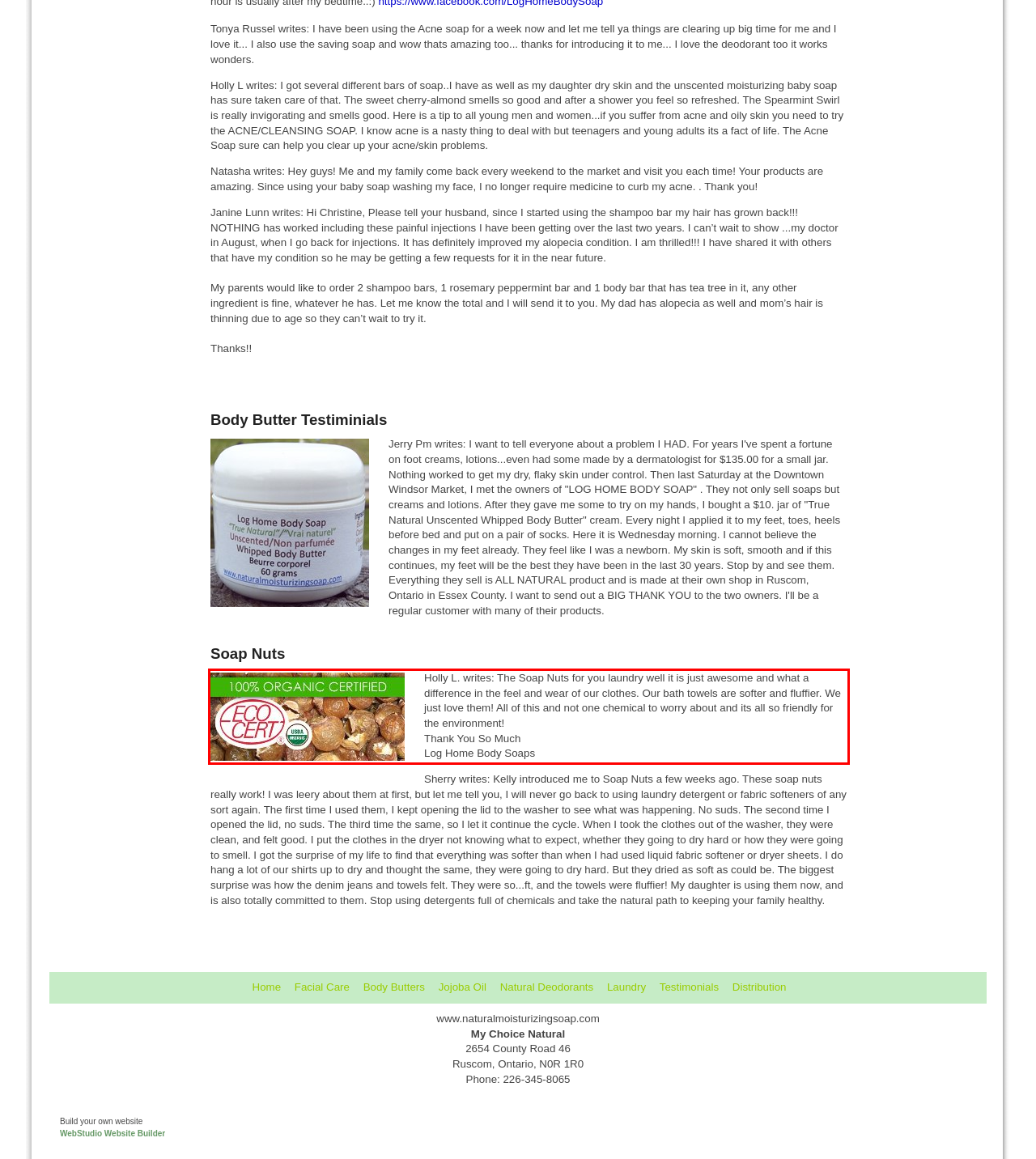Please extract the text content within the red bounding box on the webpage screenshot using OCR.

Holly L. writes: The Soap Nuts for you laundry well it is just awesome and what a difference in the feel and wear of our clothes. Our bath towels are softer and fluffier. We just love them! All of this and not one chemical to worry about and its all so friendly for the environment! Thank You So Much Log Home Body Soaps